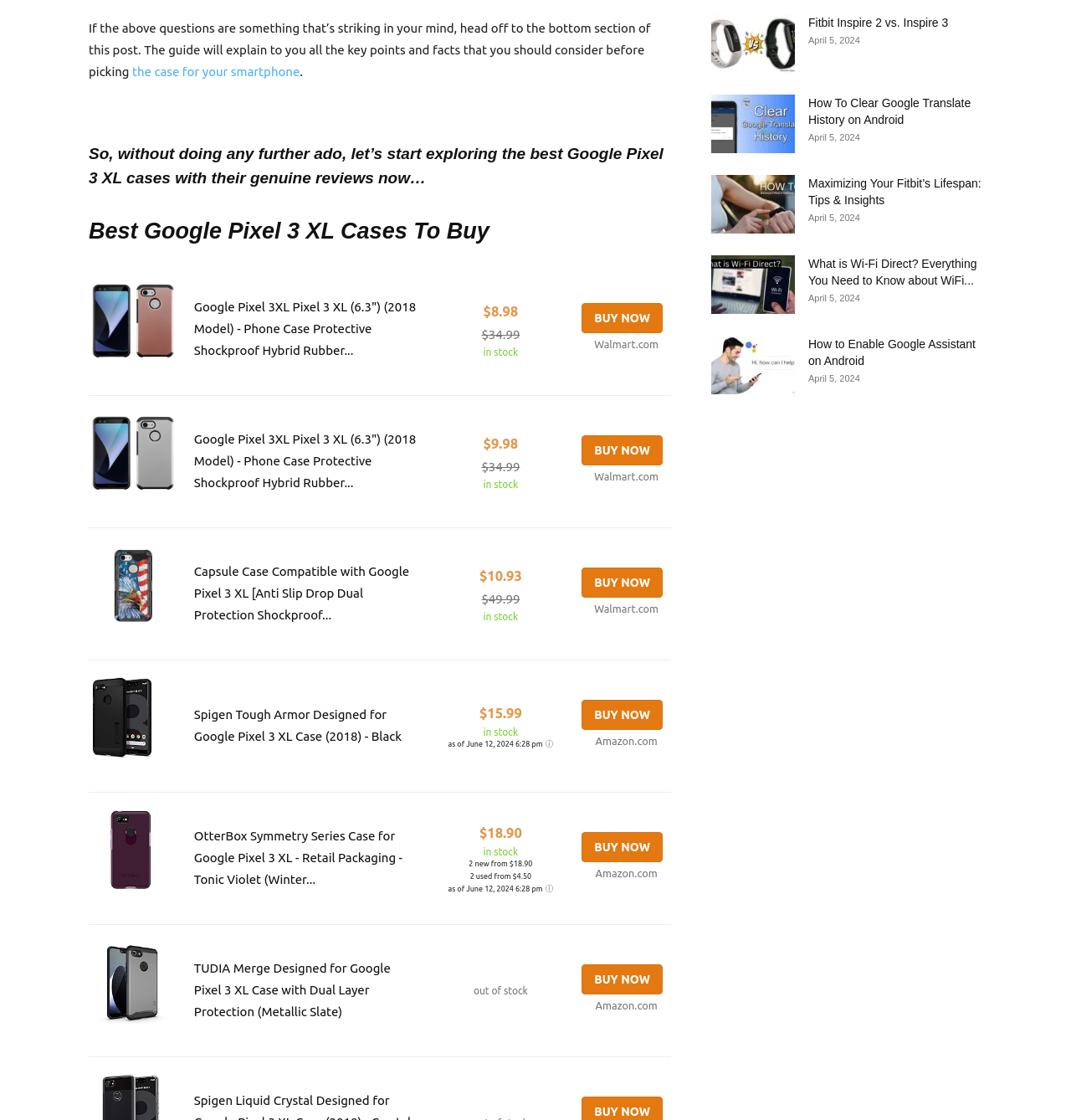Can you determine the bounding box coordinates of the area that needs to be clicked to fulfill the following instruction: "Click the 'BUY NOW' button for Google Pixel 3XL Pixel 3 XL case"?

[0.543, 0.507, 0.619, 0.534]